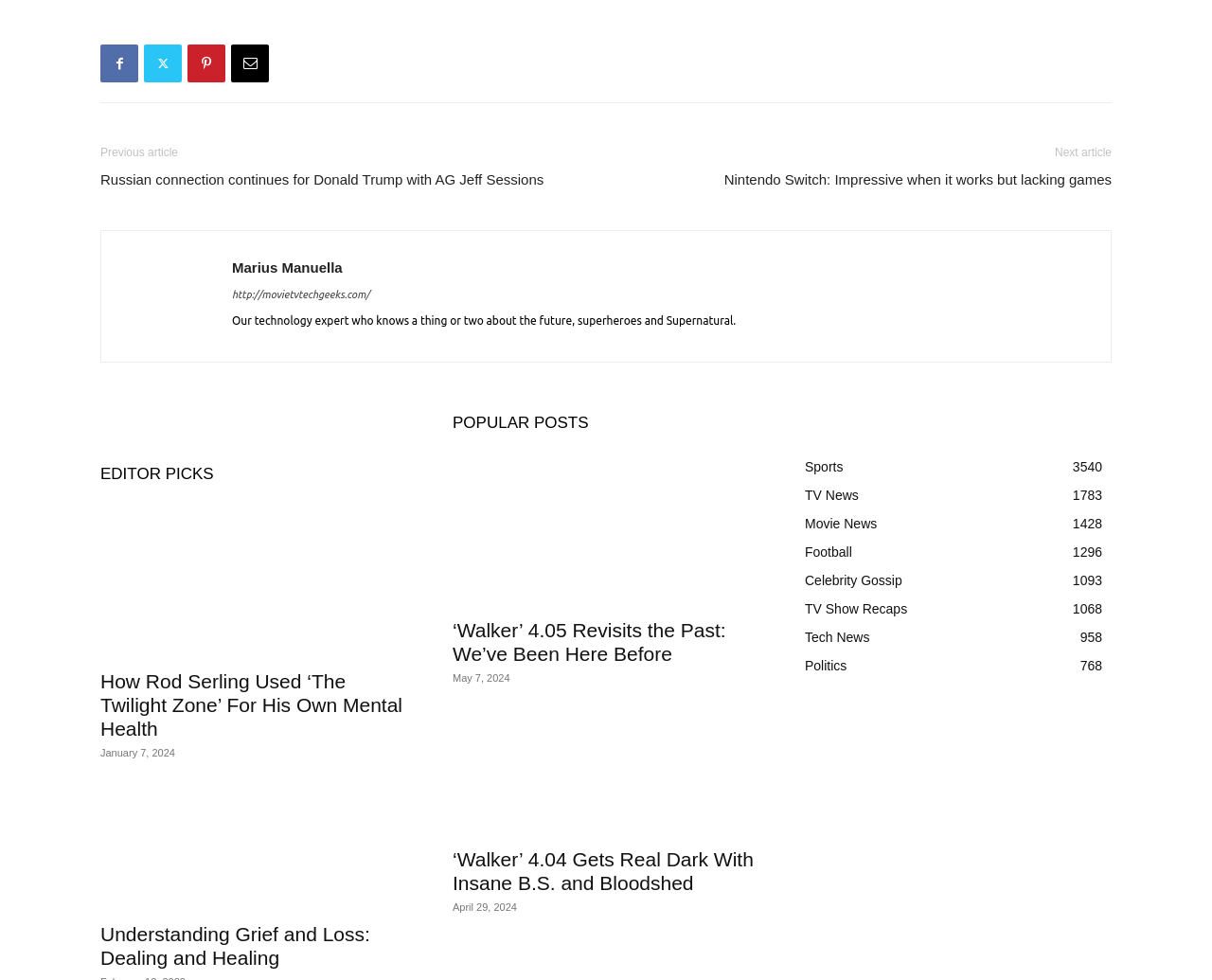Find the bounding box coordinates of the element to click in order to complete the given instruction: "Visit the 'Sports 3540' category."

[0.664, 0.469, 0.696, 0.484]